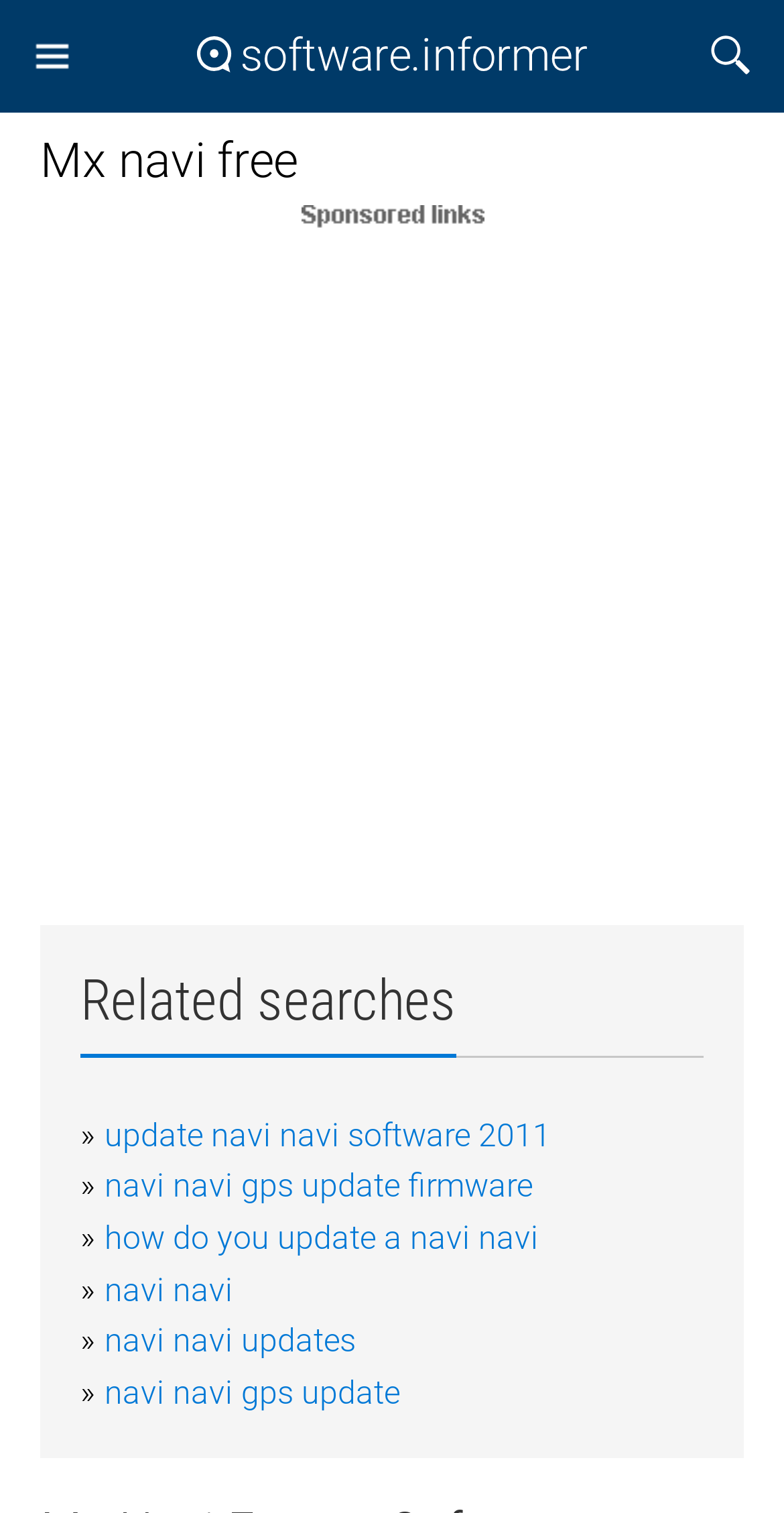Find the bounding box coordinates of the element to click in order to complete the given instruction: "Learn how to update a navi navi."

[0.133, 0.805, 0.687, 0.831]